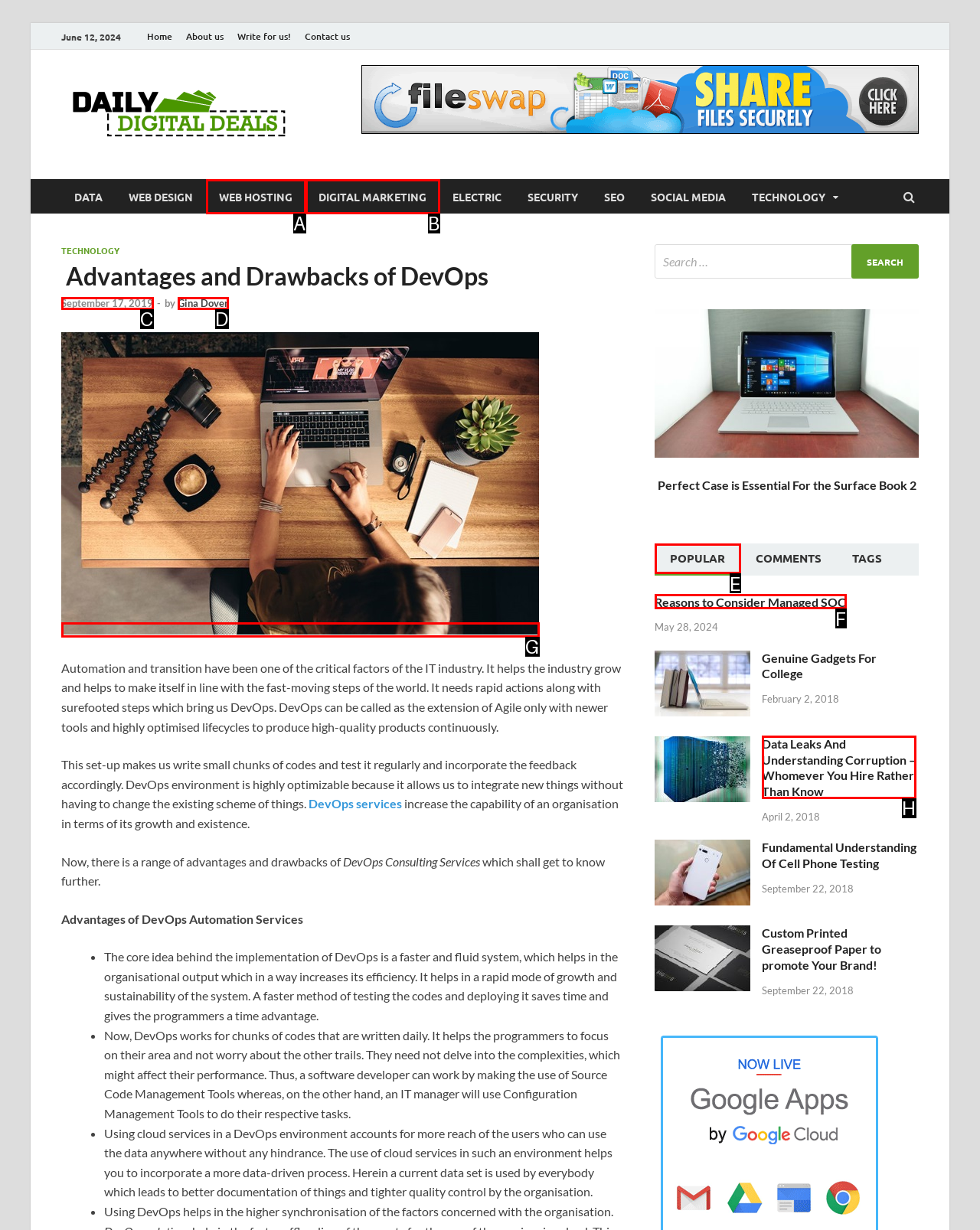Determine which option fits the element description: Reasons to Consider Managed SOC
Answer with the option’s letter directly.

F